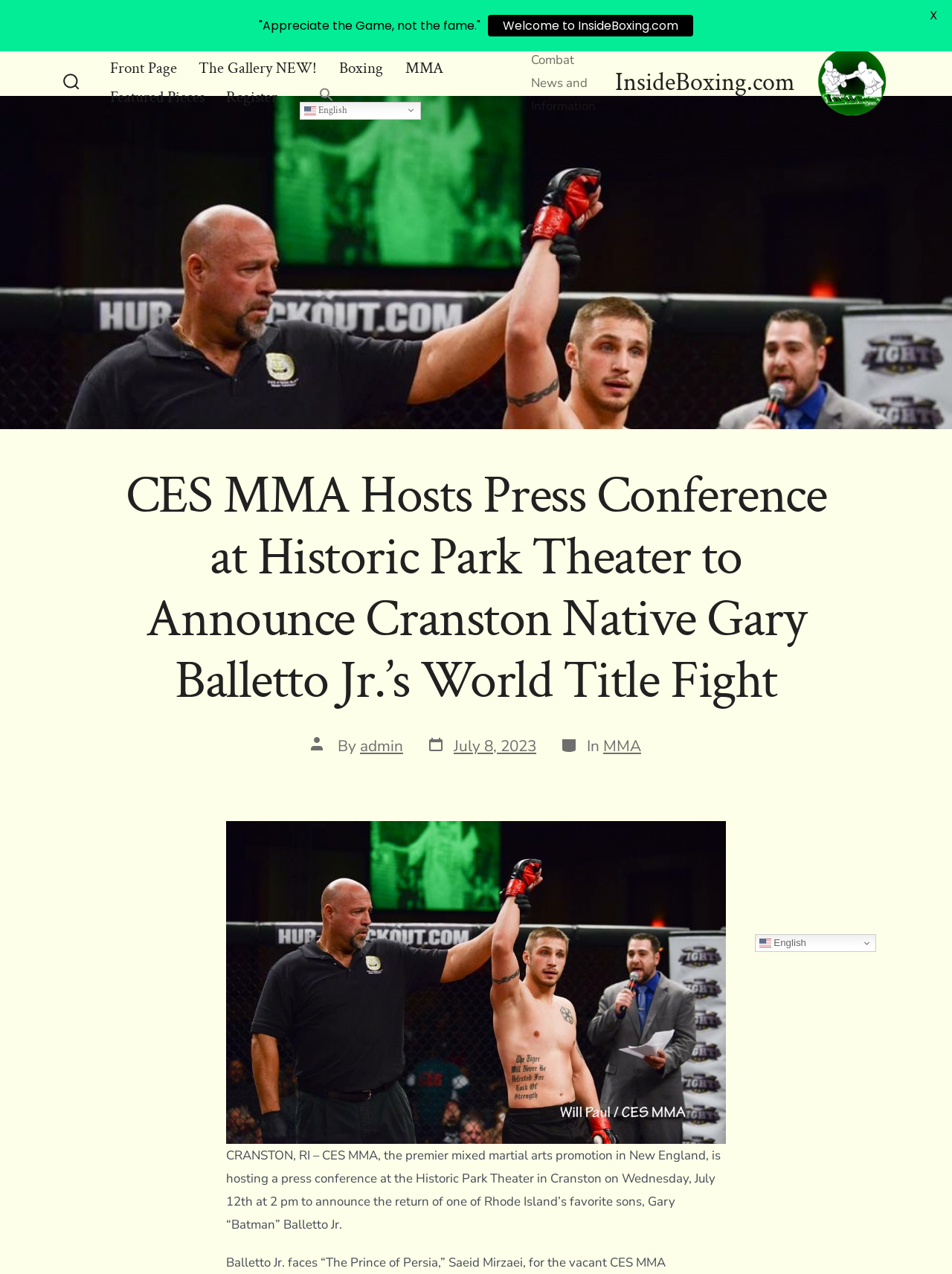Explain the contents of the webpage comprehensively.

The webpage appears to be an article from InsideBoxing.com, with a focus on CES MMA hosting a press conference to announce a world title fight featuring Cranston native Gary Balletto Jr.

At the top left of the page, there is a search toggle button accompanied by a small image. To the right of this, there is a link to InsideBoxing.com, which is also represented by an image. Below this, there is a horizontal navigation menu with links to various sections of the website, including the front page, the gallery, boxing, MMA, and featured pieces.

The main content of the page is a news article, which is headed by a large title that spans most of the width of the page. Below the title, there is a section with information about the post, including the author, date, and categories. The article itself is a block of text that describes the press conference and Gary Balletto Jr.'s upcoming fight.

To the left of the article, there is a large image that takes up about half of the page's height. Above the article, there is a small section with a quote, "Appreciate the Game, not the fame." At the very top of the page, there is a link to InsideBoxing.com, and at the very bottom, there is a link to switch the language to English, accompanied by a small image of the English flag.

On the right side of the page, there is a section with links to various parts of the website, including the front page, the gallery, and featured pieces. There is also a search icon link and a link to register on the website.